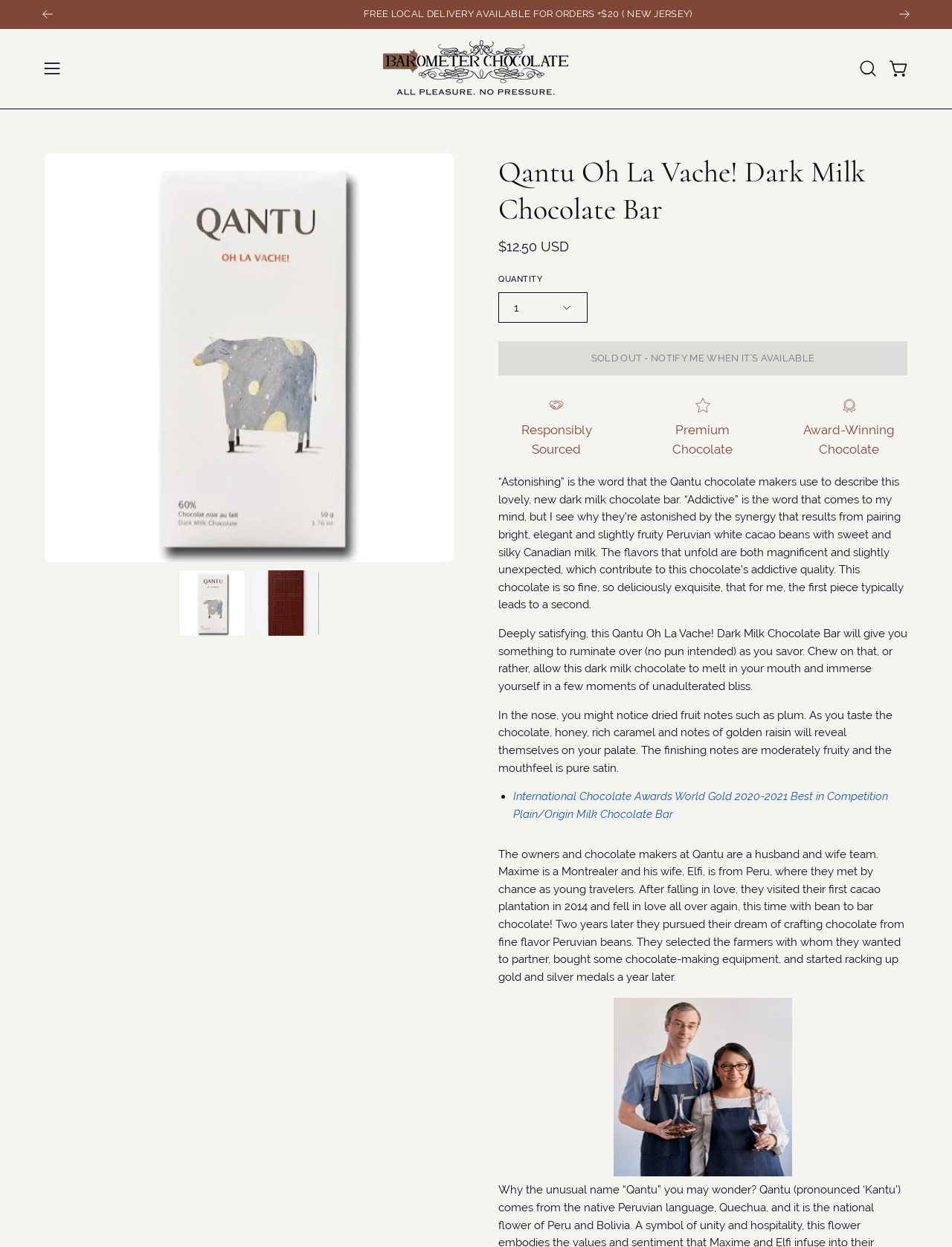Please determine the bounding box coordinates of the element's region to click for the following instruction: "View product image".

[0.047, 0.123, 0.477, 0.451]